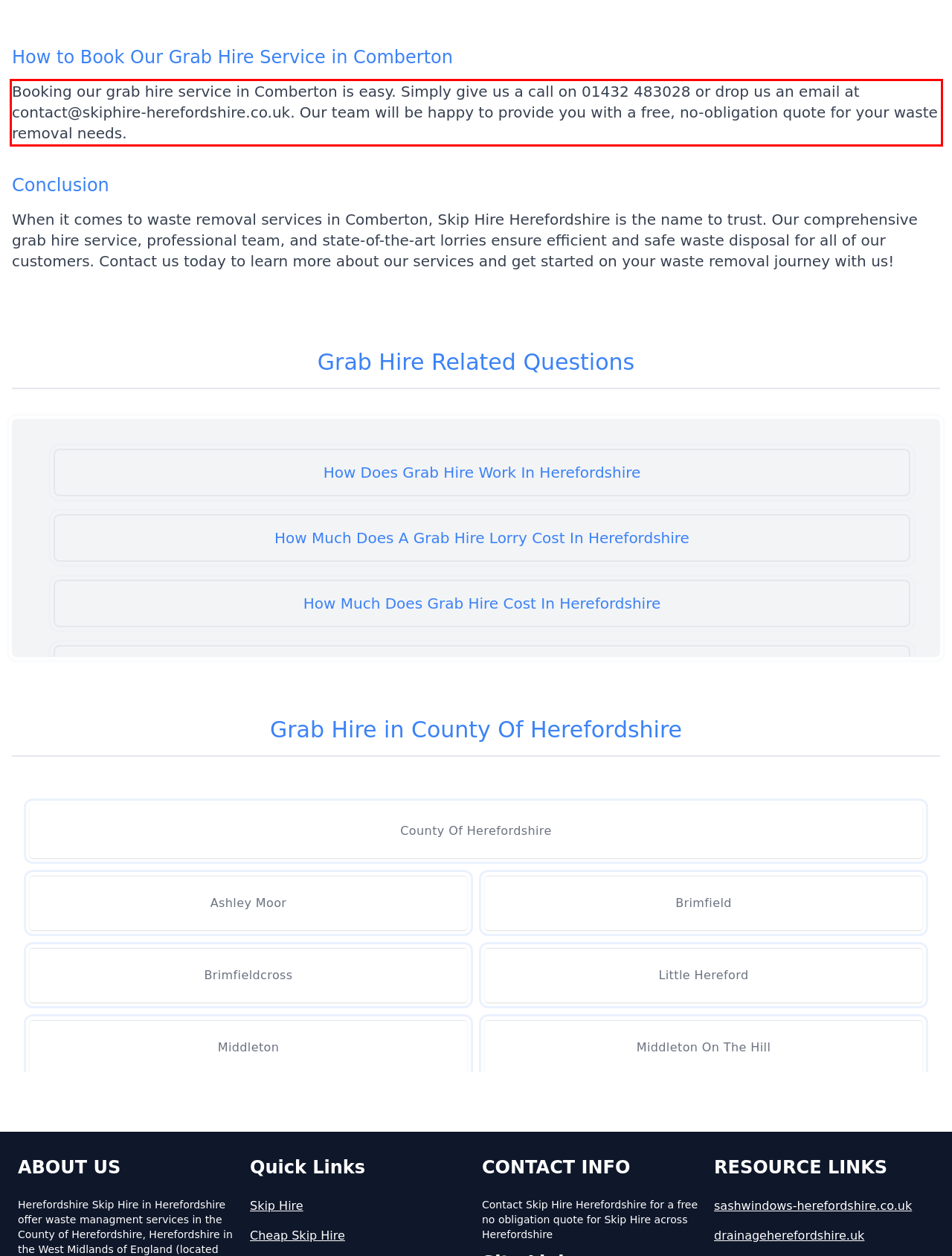You are looking at a screenshot of a webpage with a red rectangle bounding box. Use OCR to identify and extract the text content found inside this red bounding box.

Booking our grab hire service in Comberton is easy. Simply give us a call on 01432 483028 or drop us an email at contact@skiphire-herefordshire.co.uk. Our team will be happy to provide you with a free, no-obligation quote for your waste removal needs.